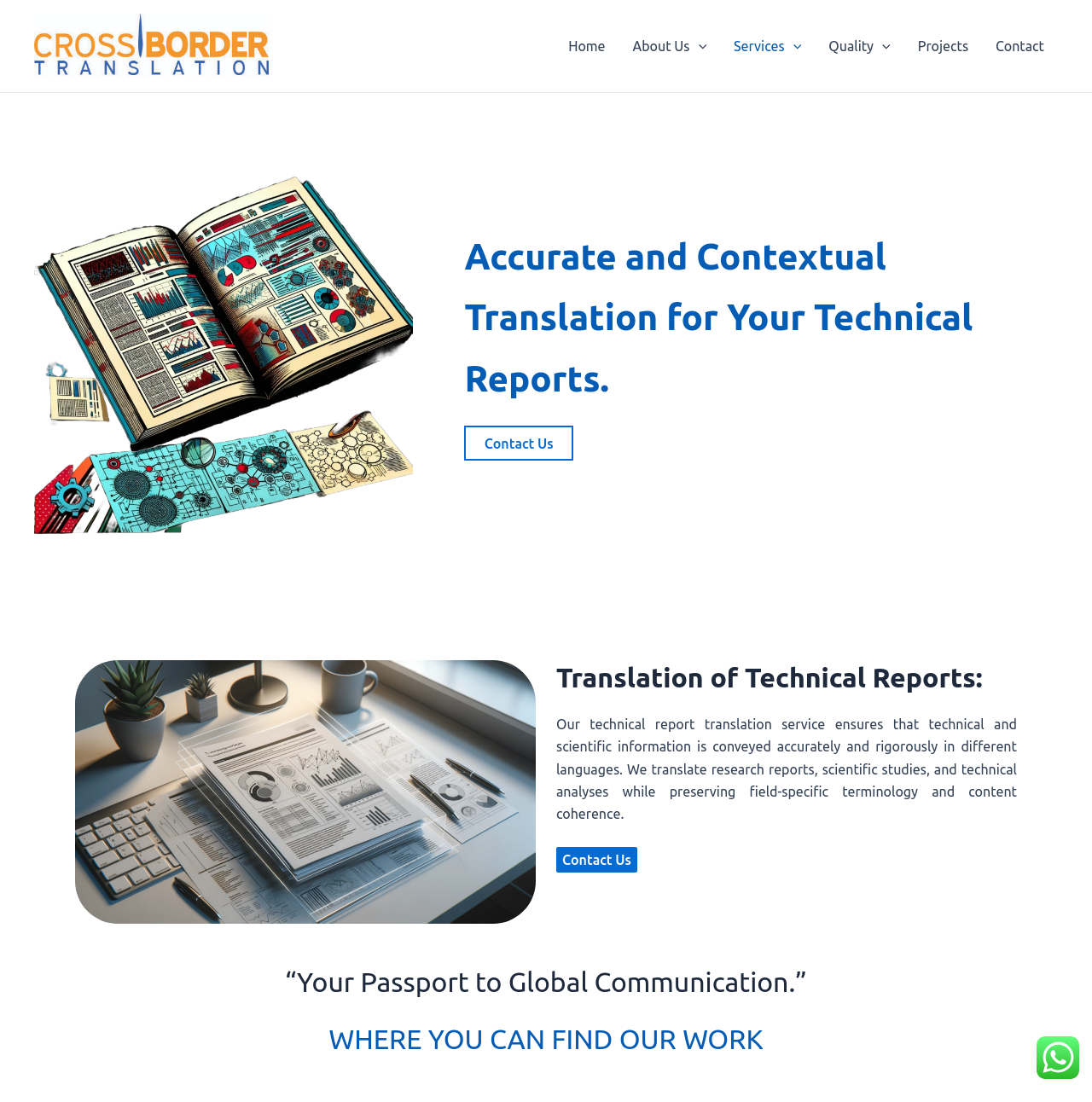Please identify the bounding box coordinates of the element I should click to complete this instruction: 'Click the Contact Us link again'. The coordinates should be given as four float numbers between 0 and 1, like this: [left, top, right, bottom].

[0.509, 0.769, 0.583, 0.792]